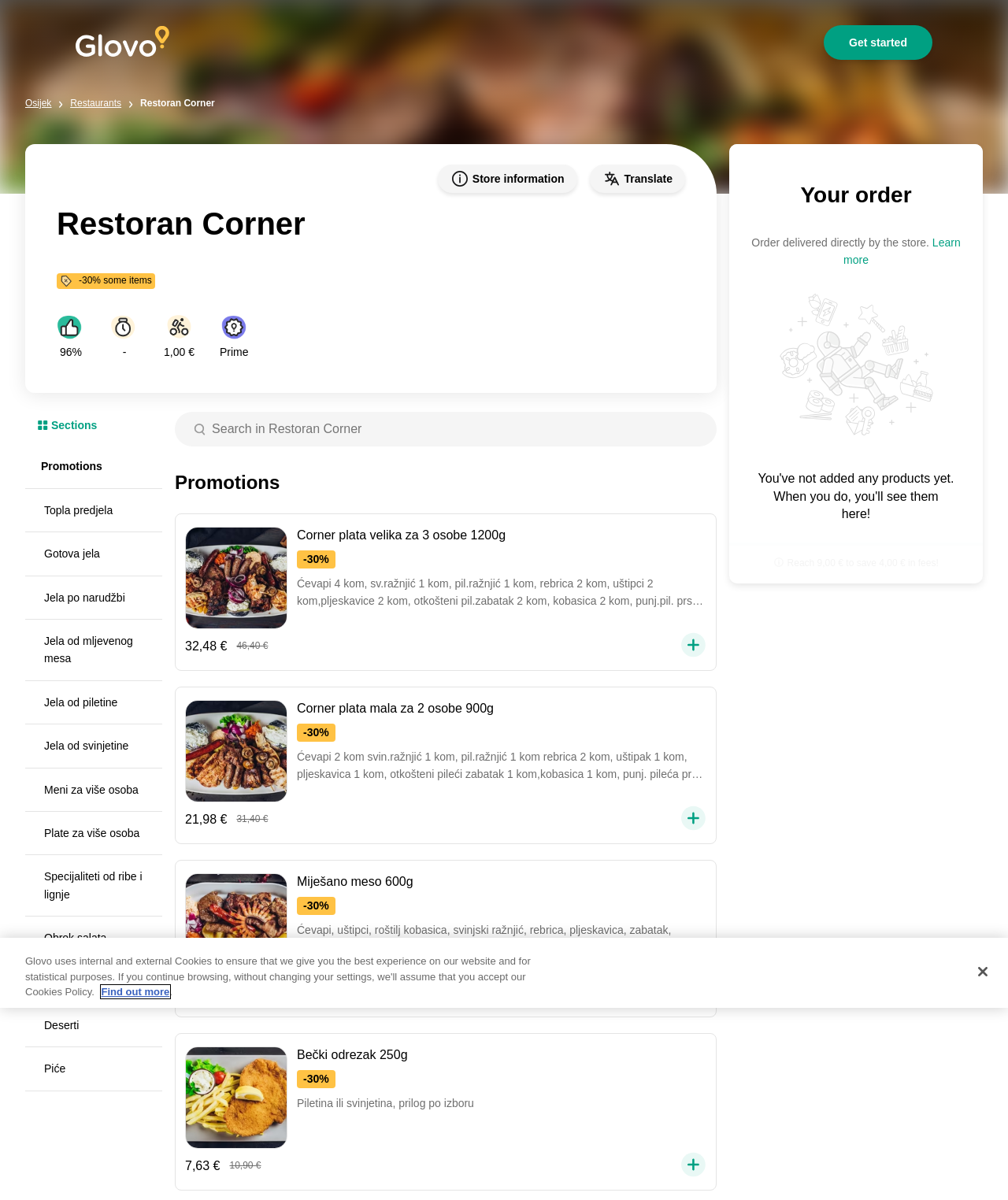Specify the bounding box coordinates of the area that needs to be clicked to achieve the following instruction: "Translate the store information".

[0.585, 0.137, 0.68, 0.161]